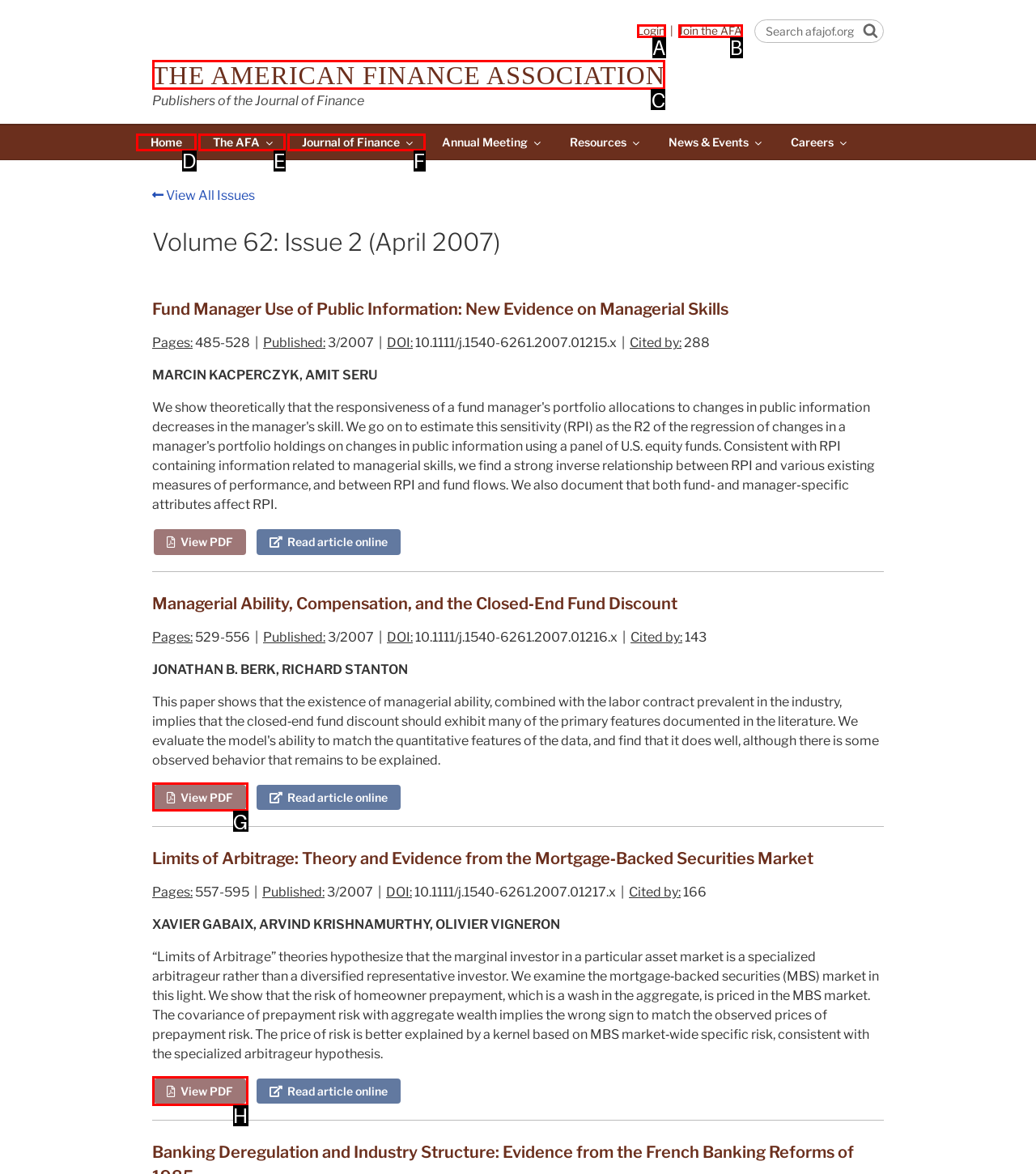Select the option that aligns with the description: View PDF
Respond with the letter of the correct choice from the given options.

G